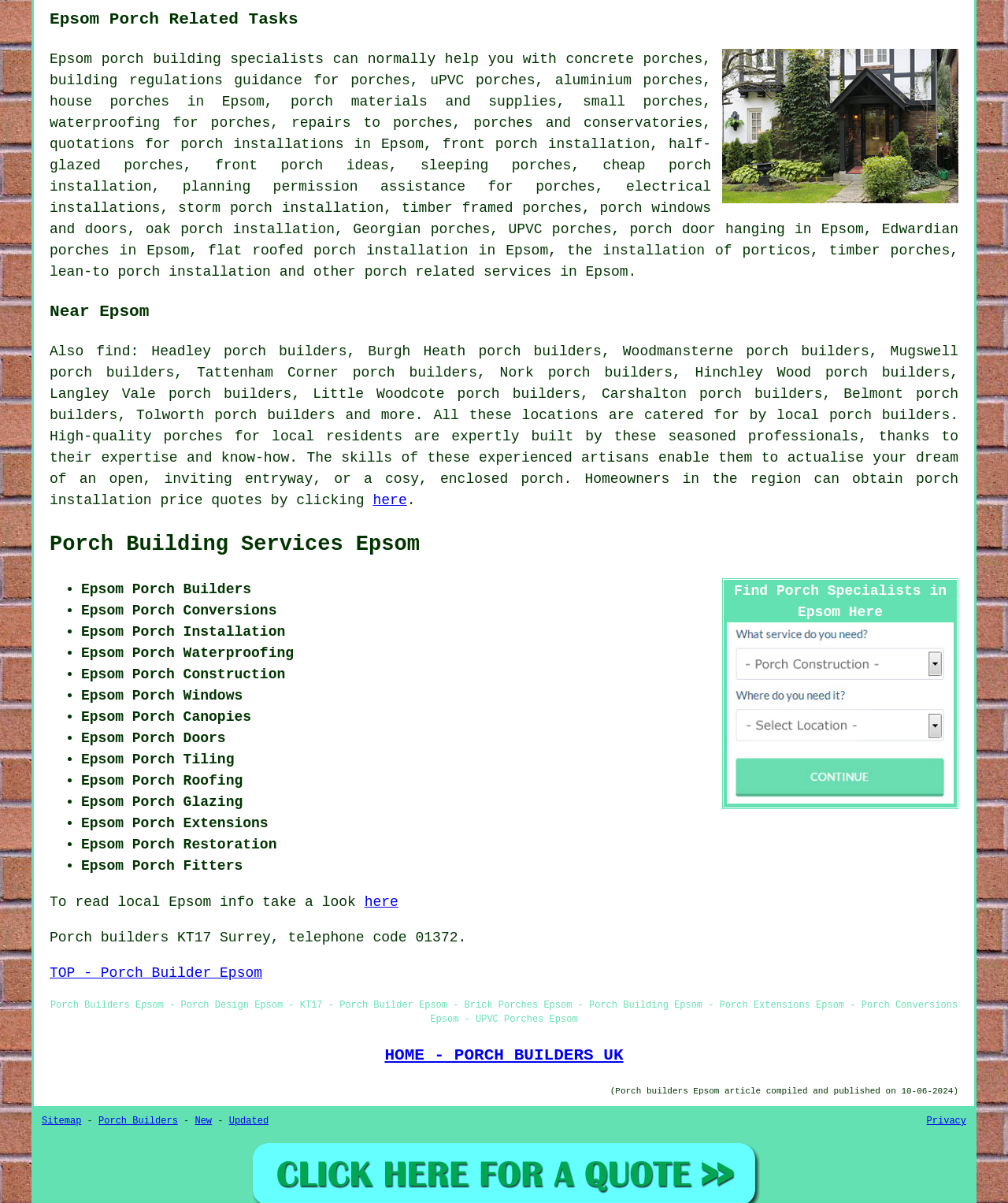Locate the bounding box coordinates of the segment that needs to be clicked to meet this instruction: "get porch installation price quotes".

[0.049, 0.391, 0.951, 0.422]